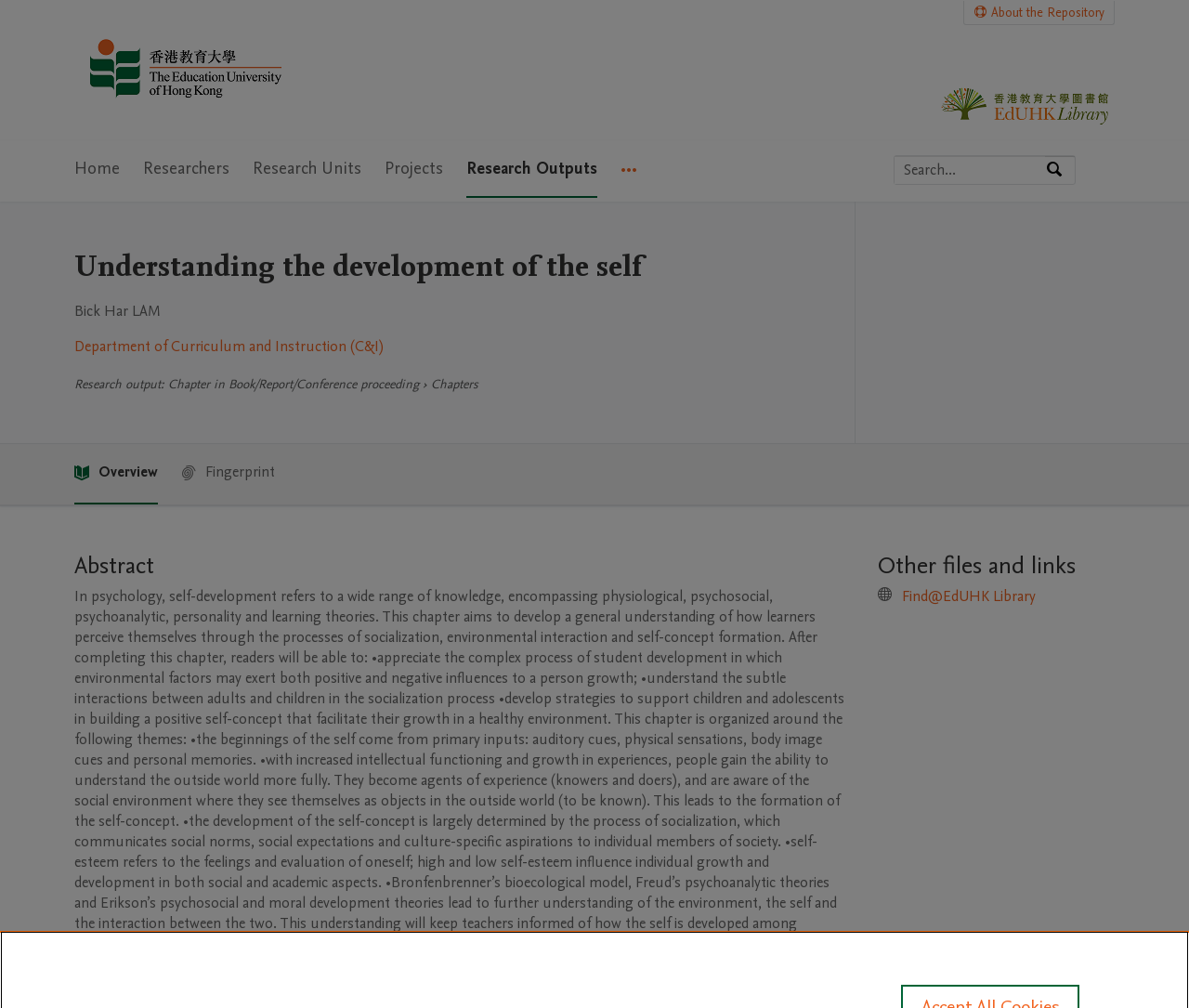Please specify the bounding box coordinates for the clickable region that will help you carry out the instruction: "Find the publication in EdUHK Library".

[0.759, 0.581, 0.871, 0.602]